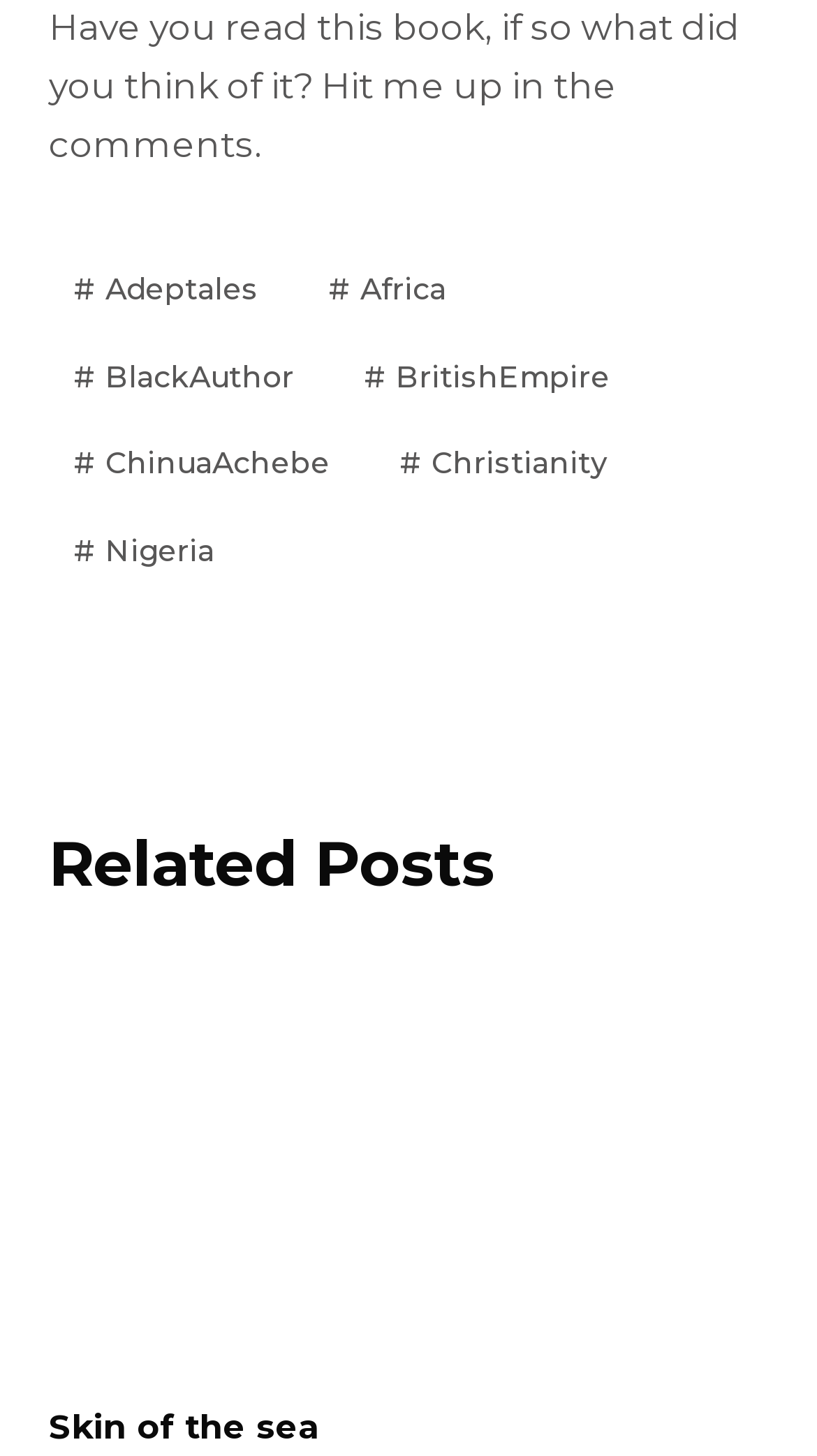What is the topic of the book being discussed?
Carefully examine the image and provide a detailed answer to the question.

The webpage asks 'Have you read this book, if so what did you think of it?' but it doesn't explicitly mention the title of the book, so I couldn't determine the topic.